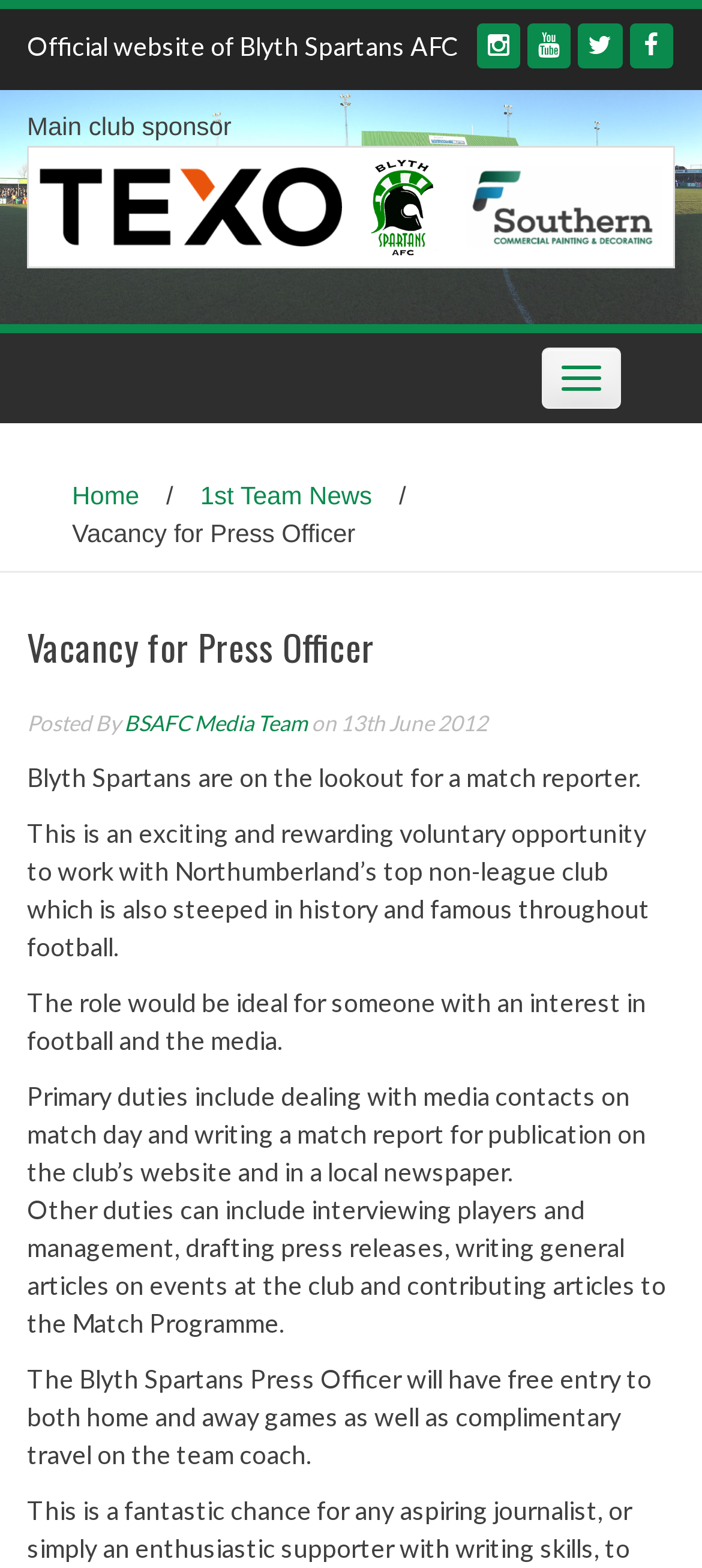Pinpoint the bounding box coordinates of the area that must be clicked to complete this instruction: "Click the Facebook link".

[0.679, 0.015, 0.741, 0.044]